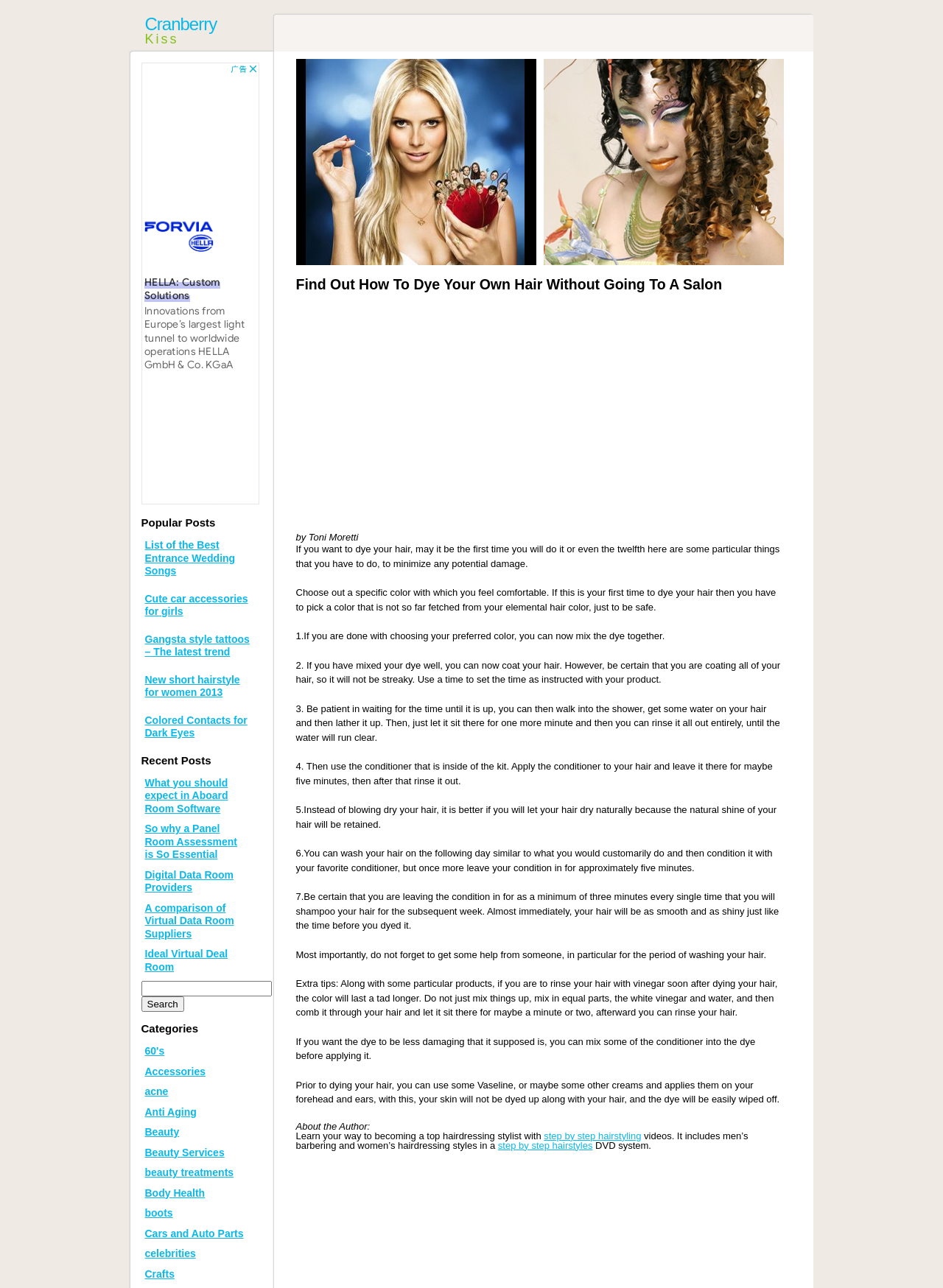Find the bounding box coordinates for the element that must be clicked to complete the instruction: "Click on 'Categories'". The coordinates should be four float numbers between 0 and 1, indicated as [left, top, right, bottom].

[0.15, 0.794, 0.275, 0.803]